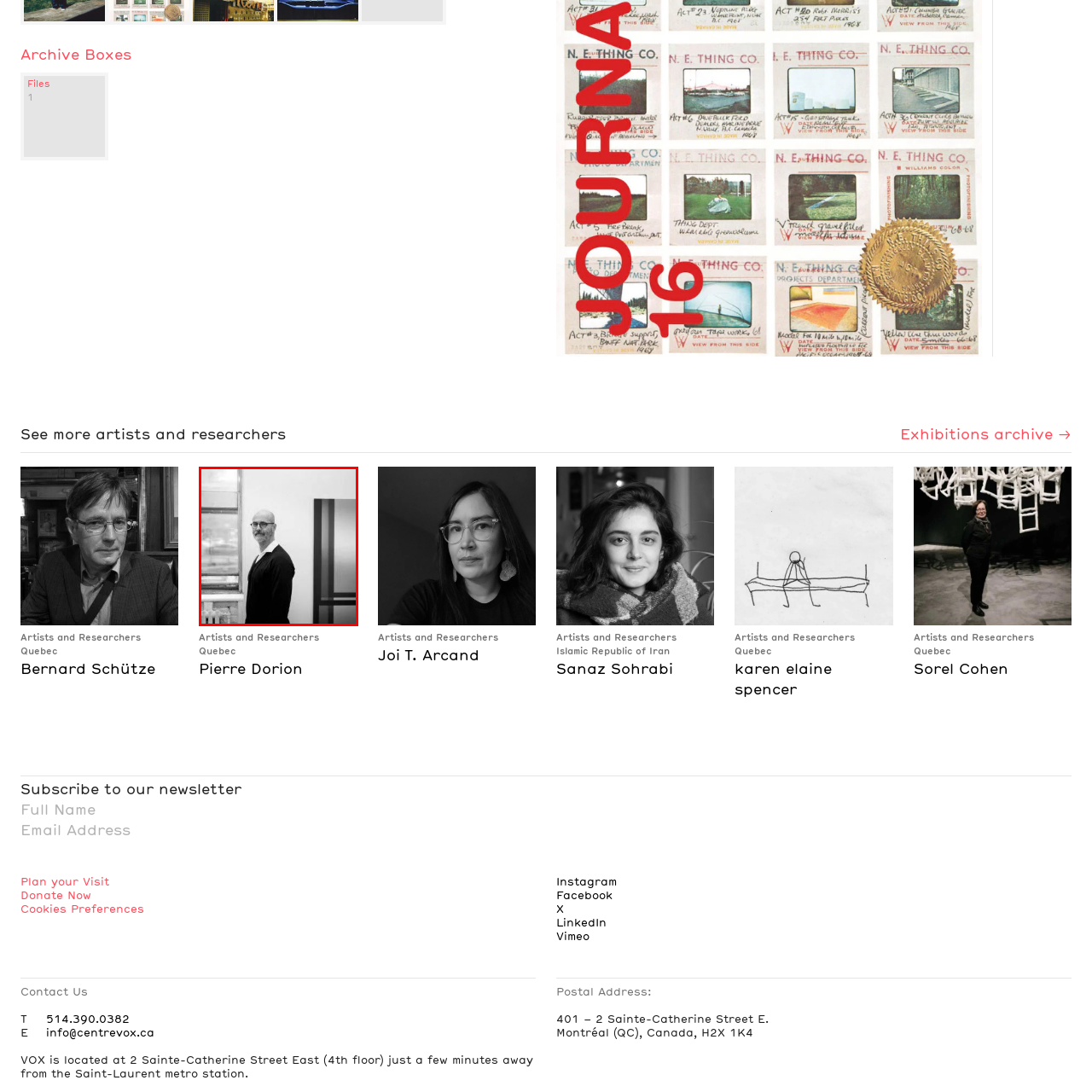What is the dominant tone of the background?
Consider the details within the red bounding box and provide a thorough answer to the question.

The caption describes the background as having a 'bright, minimalistic setting', which suggests that the dominant tone of the background is bright and not dark or muted.